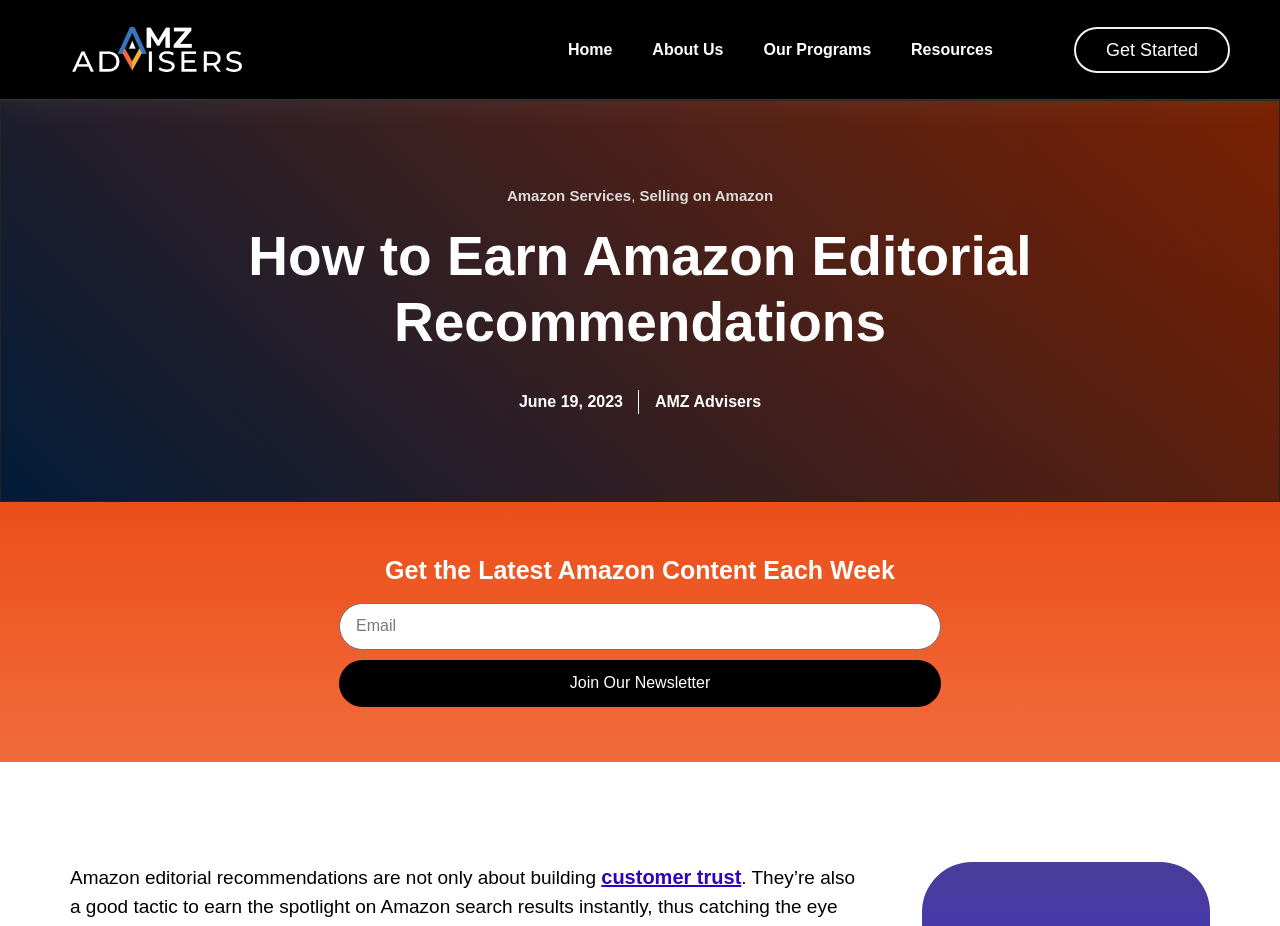Present a detailed account of what is displayed on the webpage.

The webpage appears to be a blog post or article about earning Amazon editorial recommendations. At the top left corner, there is an AMZ logo, and next to it, there are navigation links to "Home", "About Us", "Our Programs", "Resources", and "Get Started". 

Below the navigation links, there is a heading that reads "Amazon Services, Selling on Amazon", with two links underneath: "Amazon Services" and "Selling on Amazon". 

Further down, there is a main heading "How to Earn Amazon Editorial Recommendations" followed by a link to the date "June 19, 2023" and another link to "AMZ Advisers". 

On the right side of the page, there is a section with a heading "Get the Latest Amazon Content Each Week" and a form to join a newsletter, consisting of an email input field and a "Join Our Newsletter" button.

The main content of the page starts below this section, with a paragraph of text that begins with "Amazon editorial recommendations are not only about building" and includes a link to "customer trust".